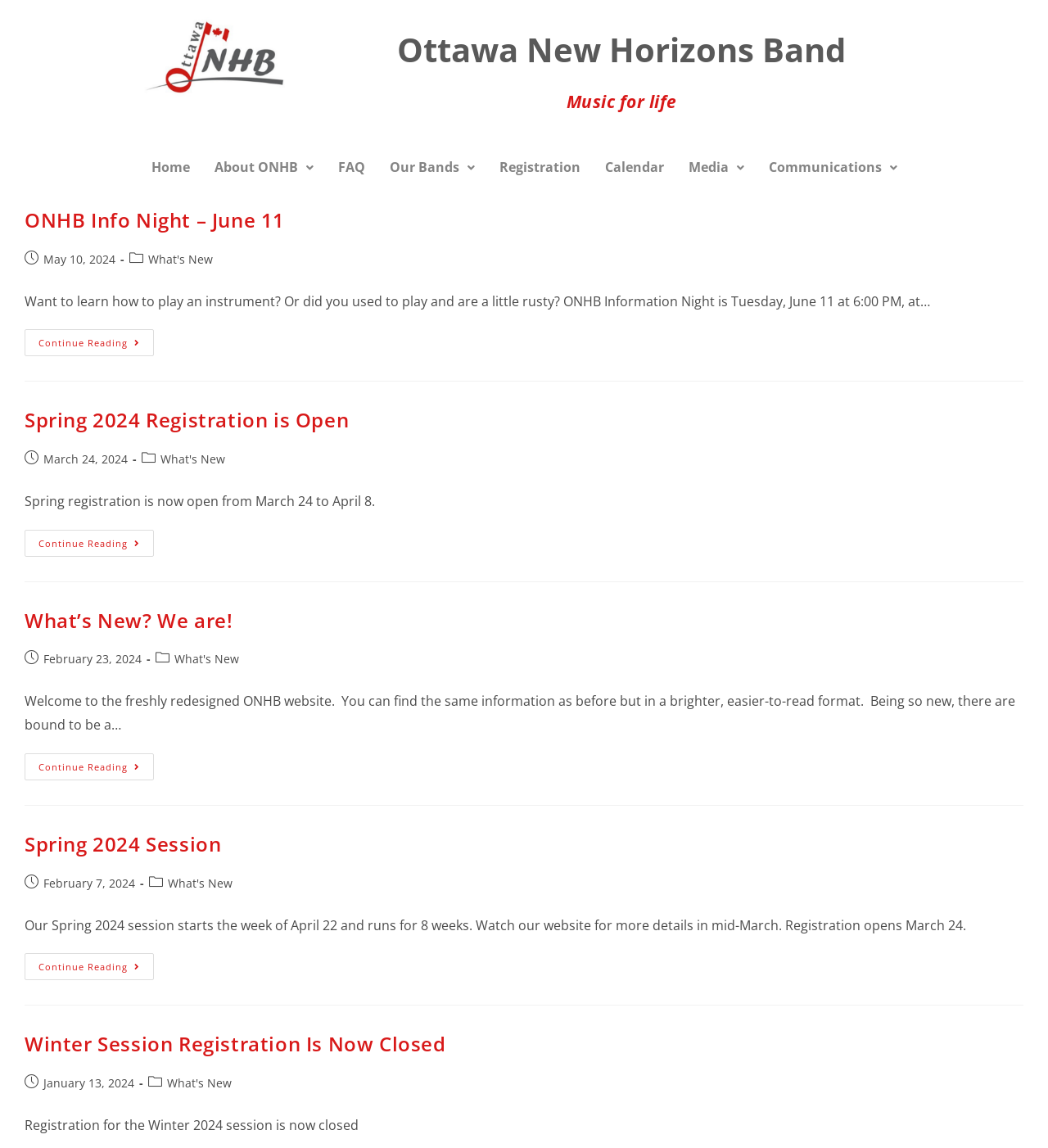Please determine the bounding box coordinates of the section I need to click to accomplish this instruction: "Learn about Spring 2024 Registration".

[0.023, 0.354, 0.977, 0.378]